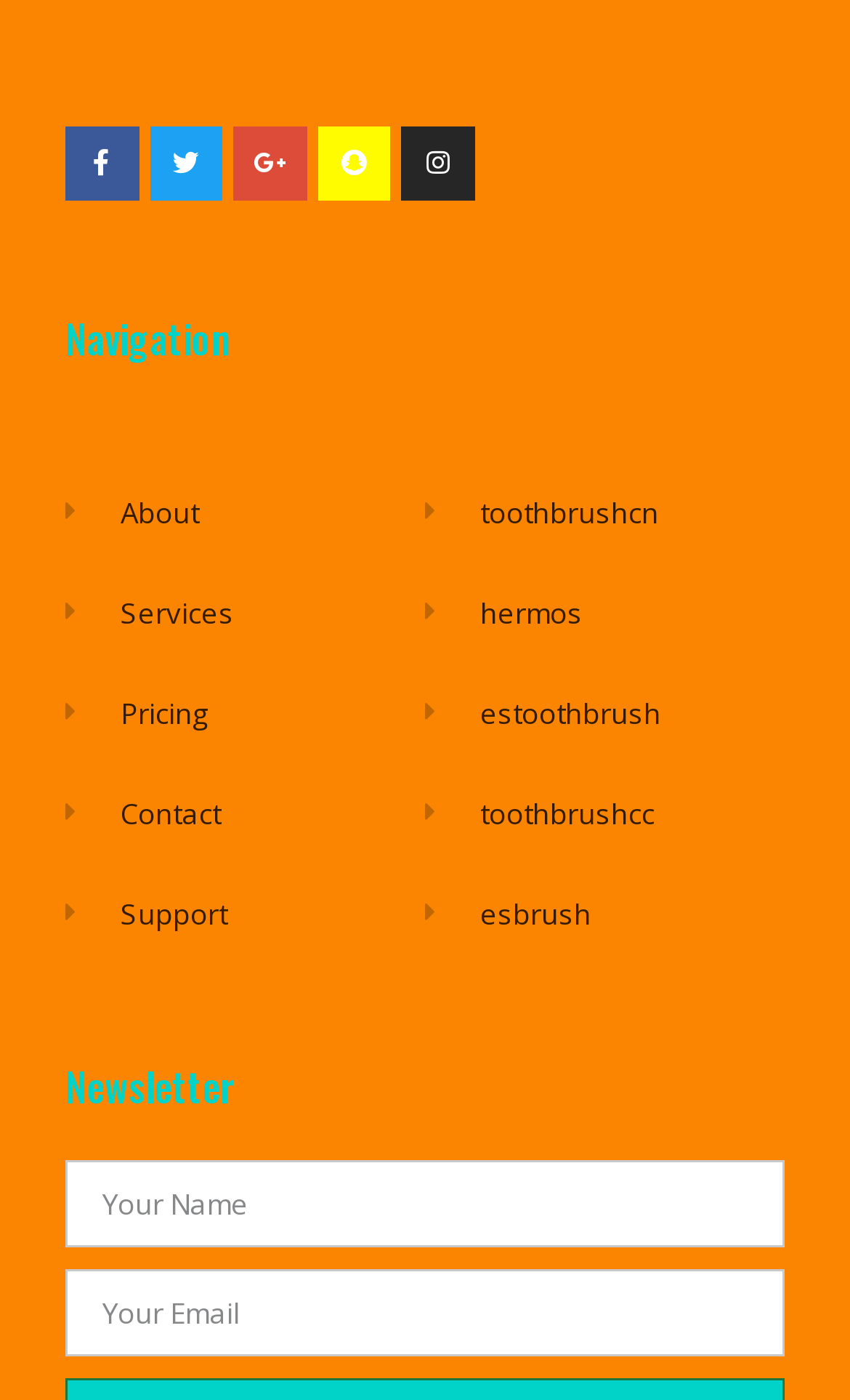Find the bounding box coordinates corresponding to the UI element with the description: "Google-plus". The coordinates should be formatted as [left, top, right, bottom], with values as floats between 0 and 1.

[0.275, 0.09, 0.361, 0.143]